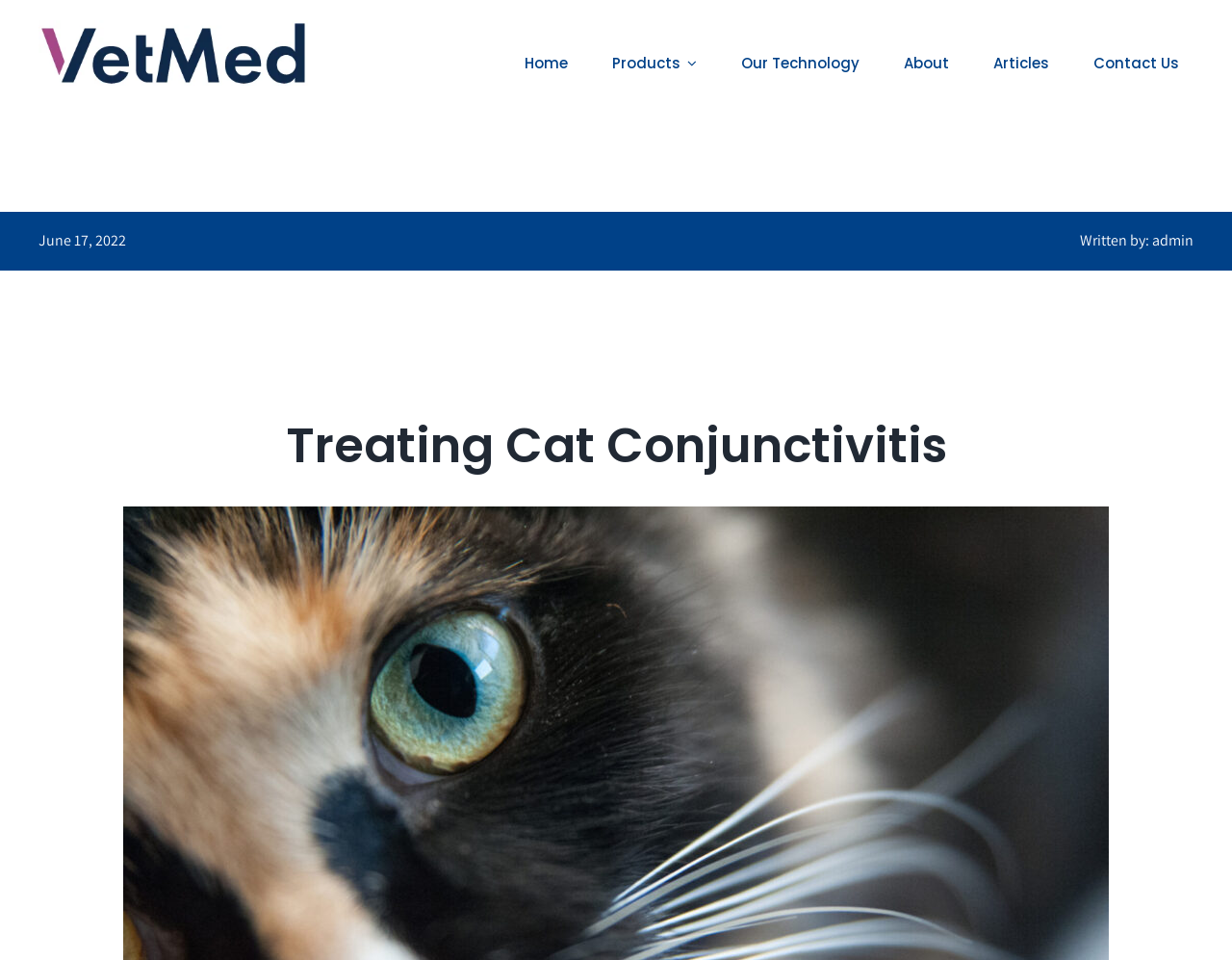Who wrote this article?
Deliver a detailed and extensive answer to the question.

I found the author of the article by looking at the static text element located at the top right of the webpage, which reads 'Written by: admin'.